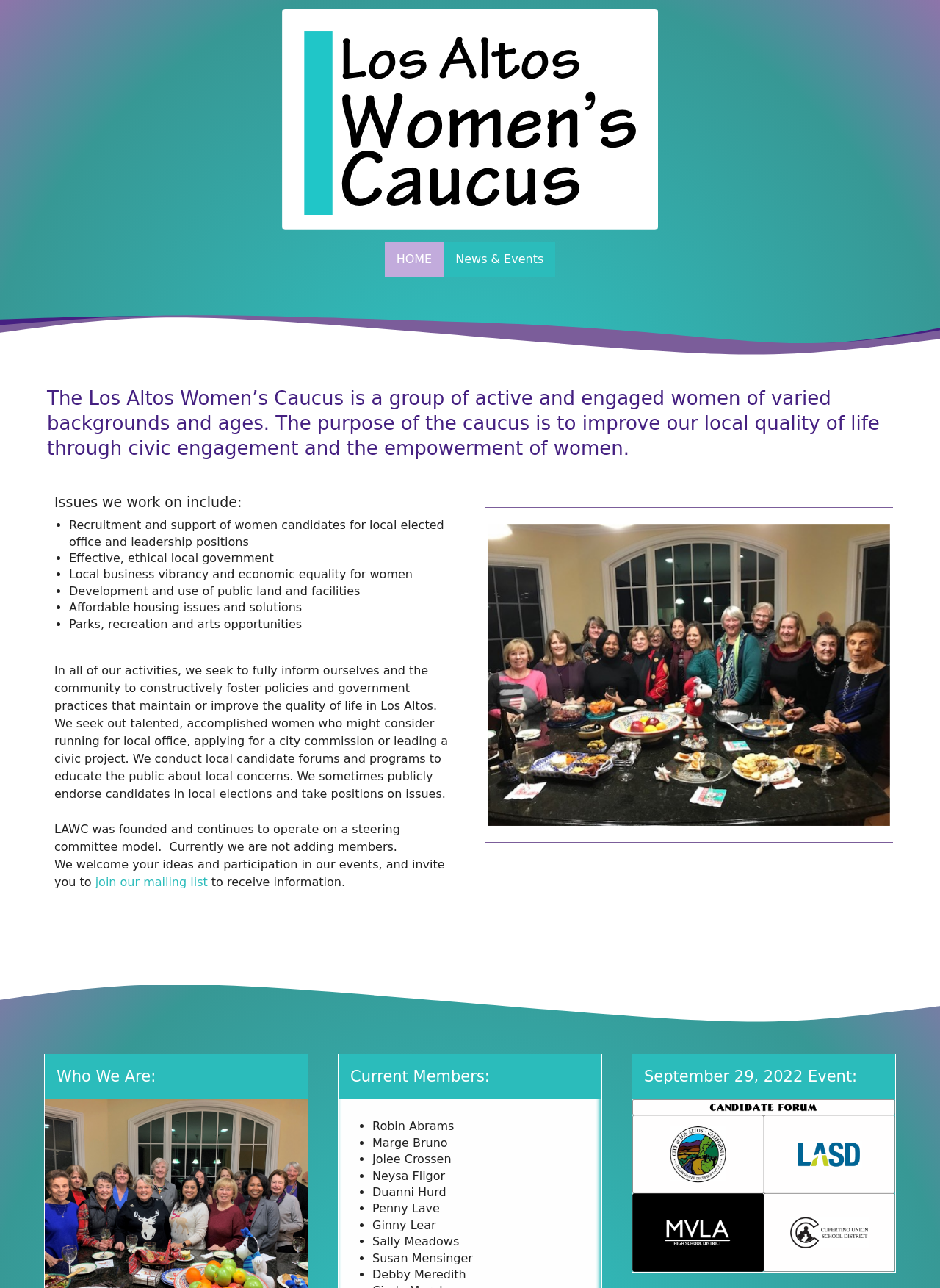Using the element description provided, determine the bounding box coordinates in the format (top-left x, top-left y, bottom-right x, bottom-right y). Ensure that all values are floating point numbers between 0 and 1. Element description: rbo web design

None